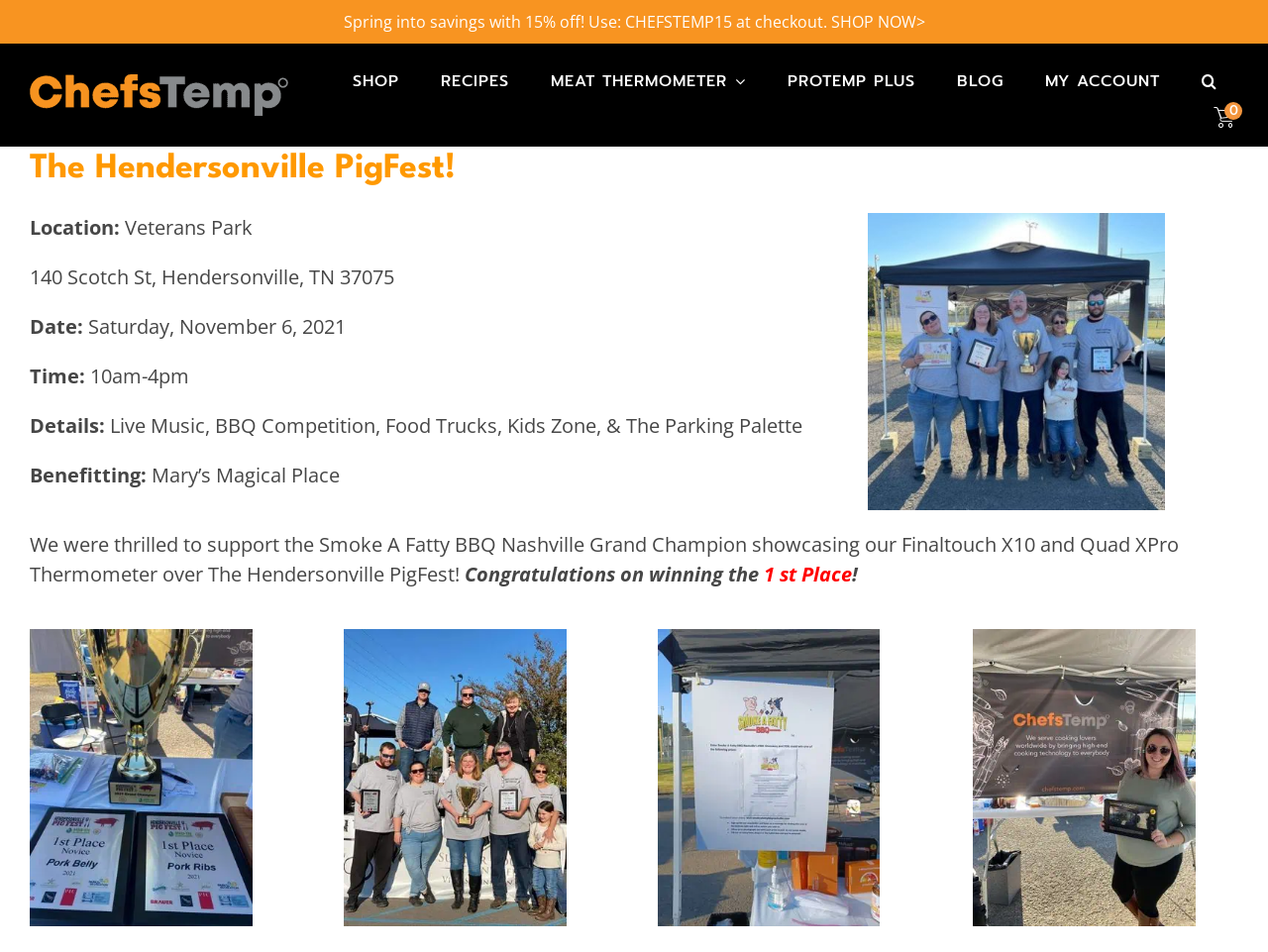What is the name of the thermometer brand?
Answer with a single word or phrase by referring to the visual content.

ChefsTemp